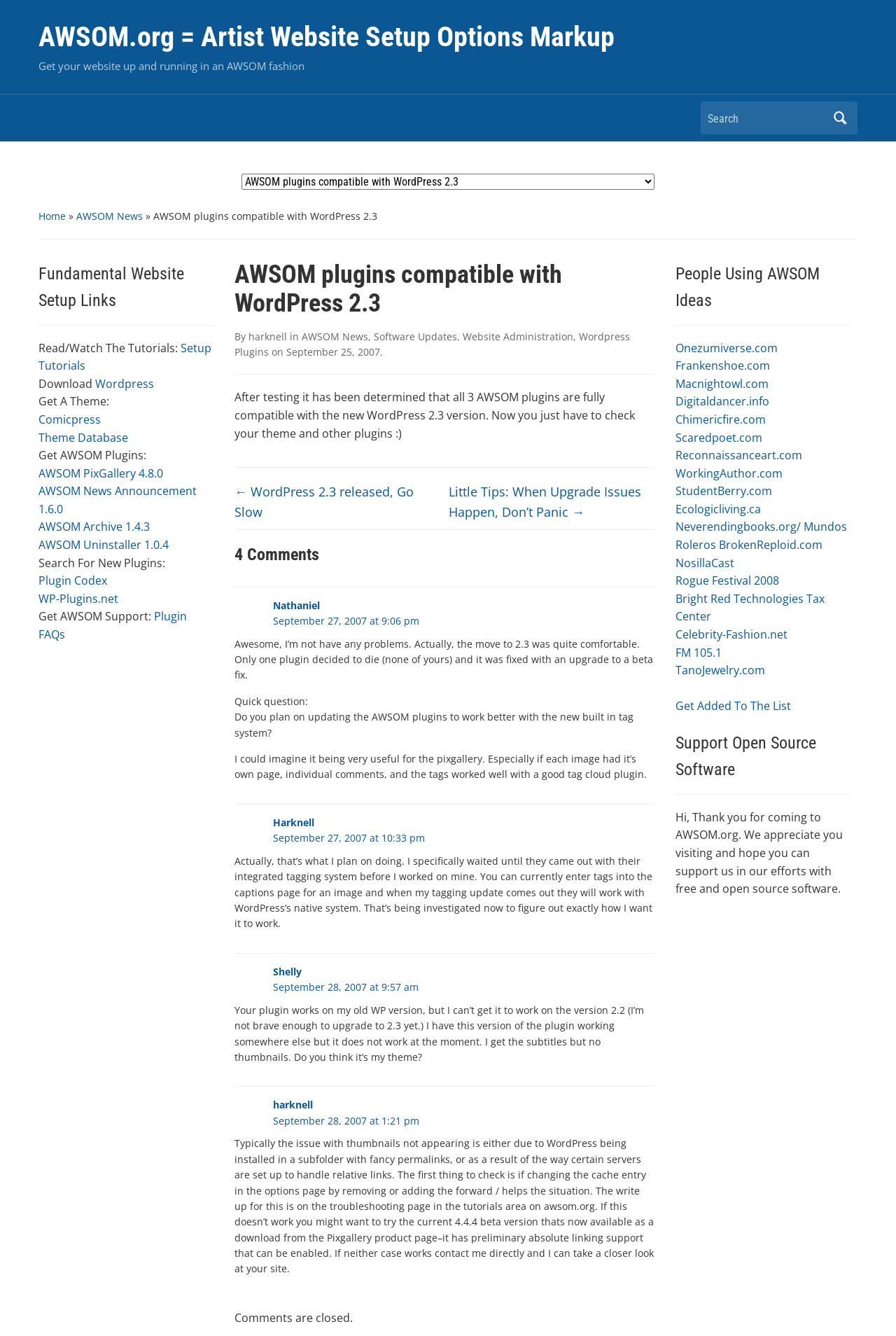Please use the details from the image to answer the following question comprehensively:
How many comments are there on the article?

The webpage indicates that there are 4 comments on the article, which are displayed below the article content.